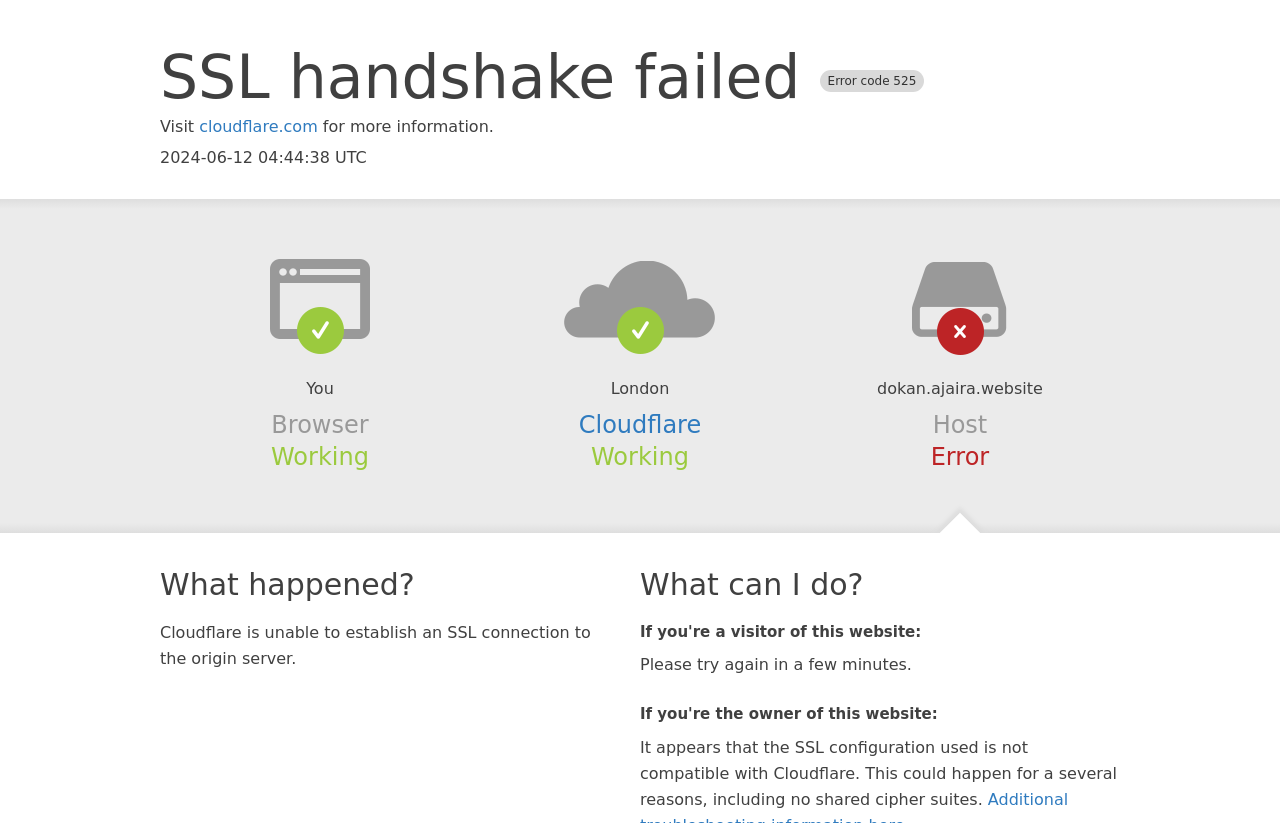Provide a one-word or short-phrase answer to the question:
What is the error code?

525